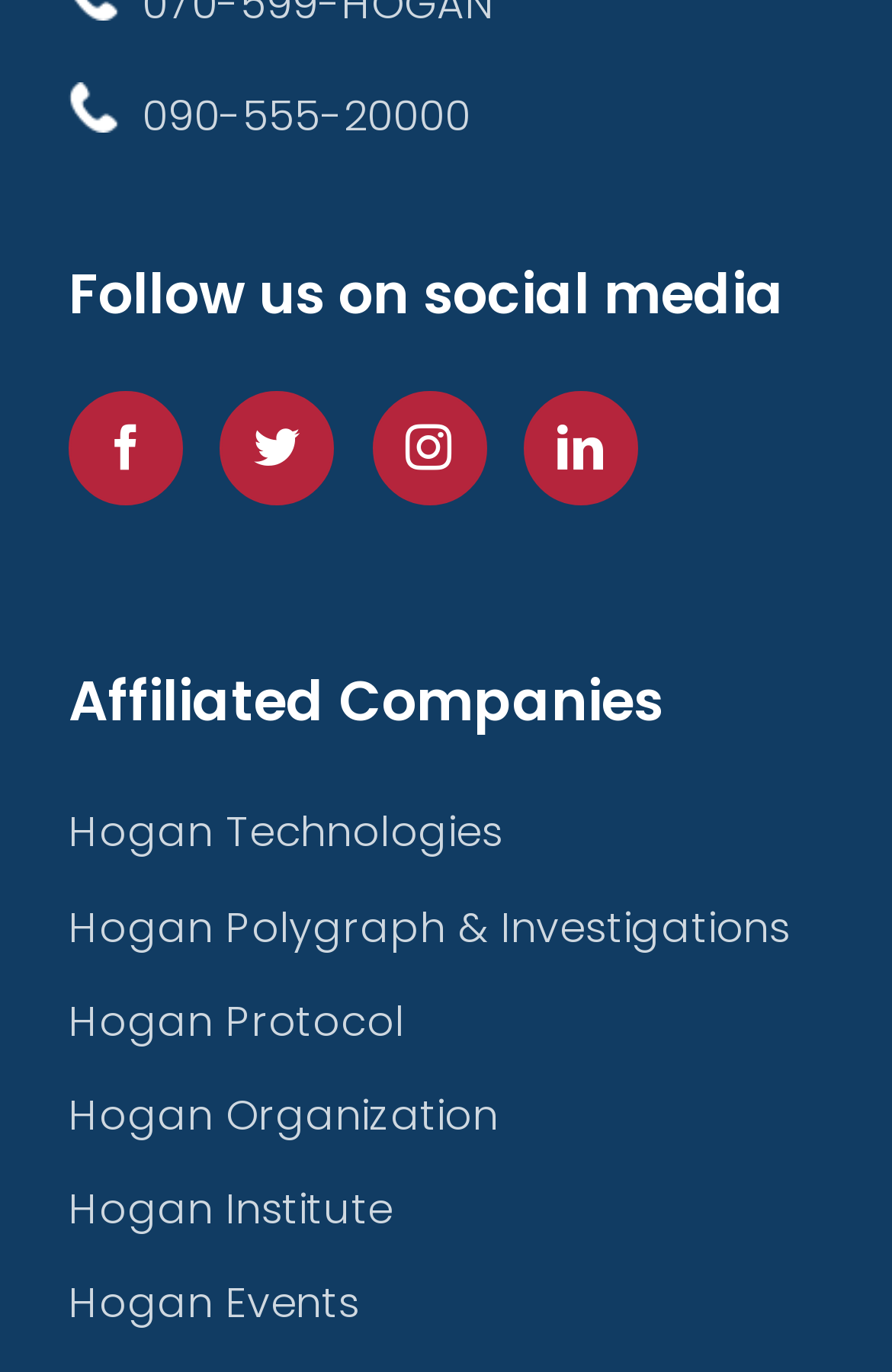Highlight the bounding box coordinates of the element you need to click to perform the following instruction: "Visit Hogan Technologies."

[0.077, 0.581, 0.897, 0.633]